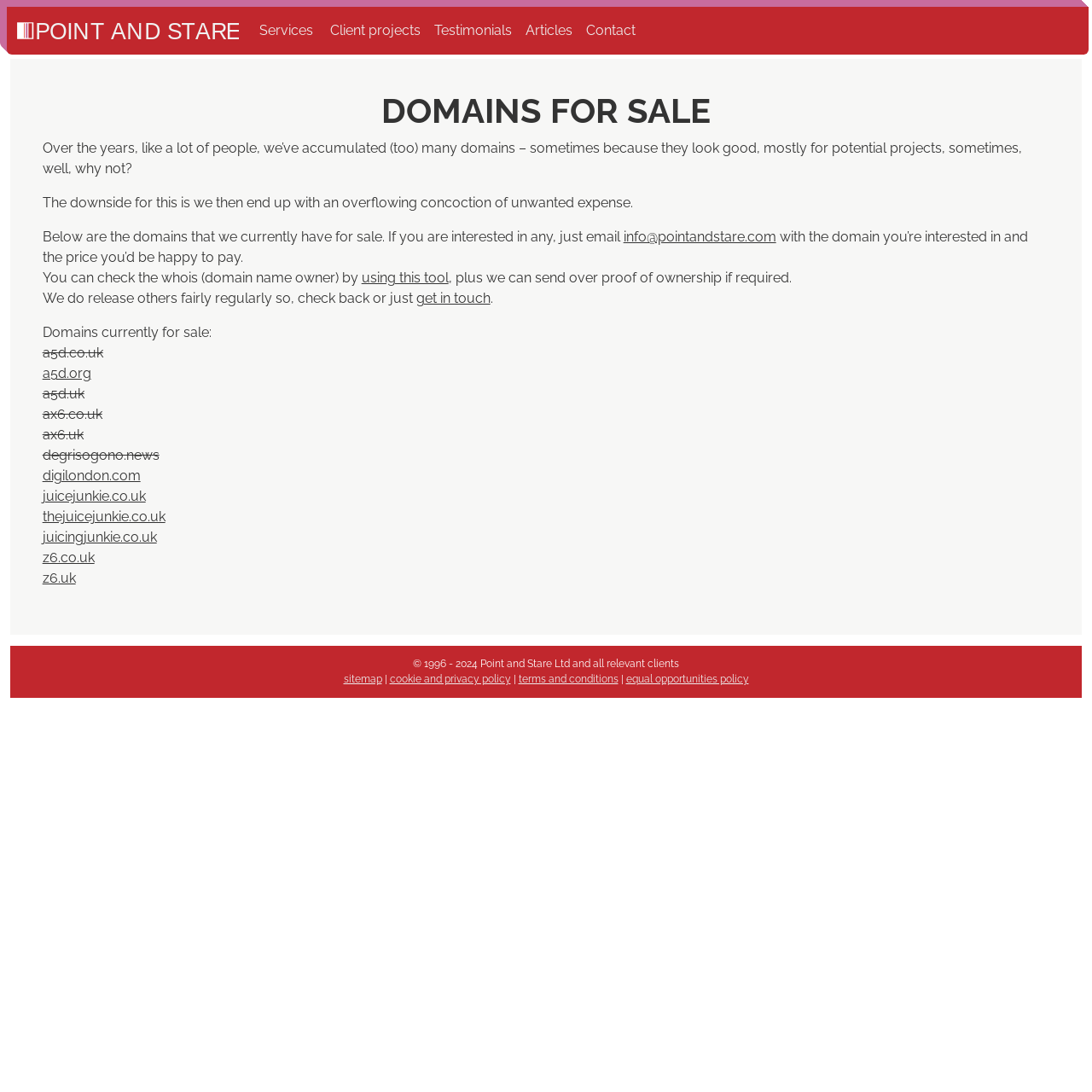Find the bounding box coordinates of the element's region that should be clicked in order to follow the given instruction: "View the domain a5d.org". The coordinates should consist of four float numbers between 0 and 1, i.e., [left, top, right, bottom].

[0.039, 0.335, 0.083, 0.35]